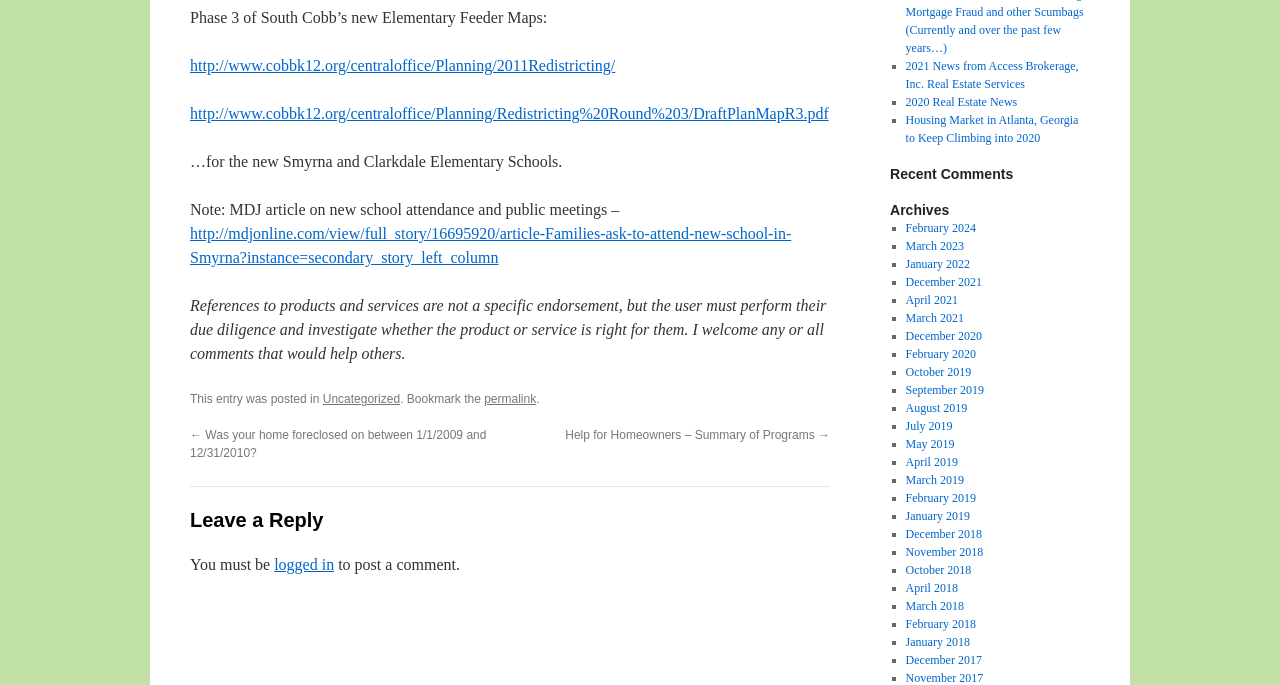Given the element description: "http://mdjonline.com/view/full_story/16695920/article-Families-ask-to-attend-new-school-in-Smyrna?instance=secondary_story_left_column", predict the bounding box coordinates of the UI element it refers to, using four float numbers between 0 and 1, i.e., [left, top, right, bottom].

[0.148, 0.329, 0.618, 0.389]